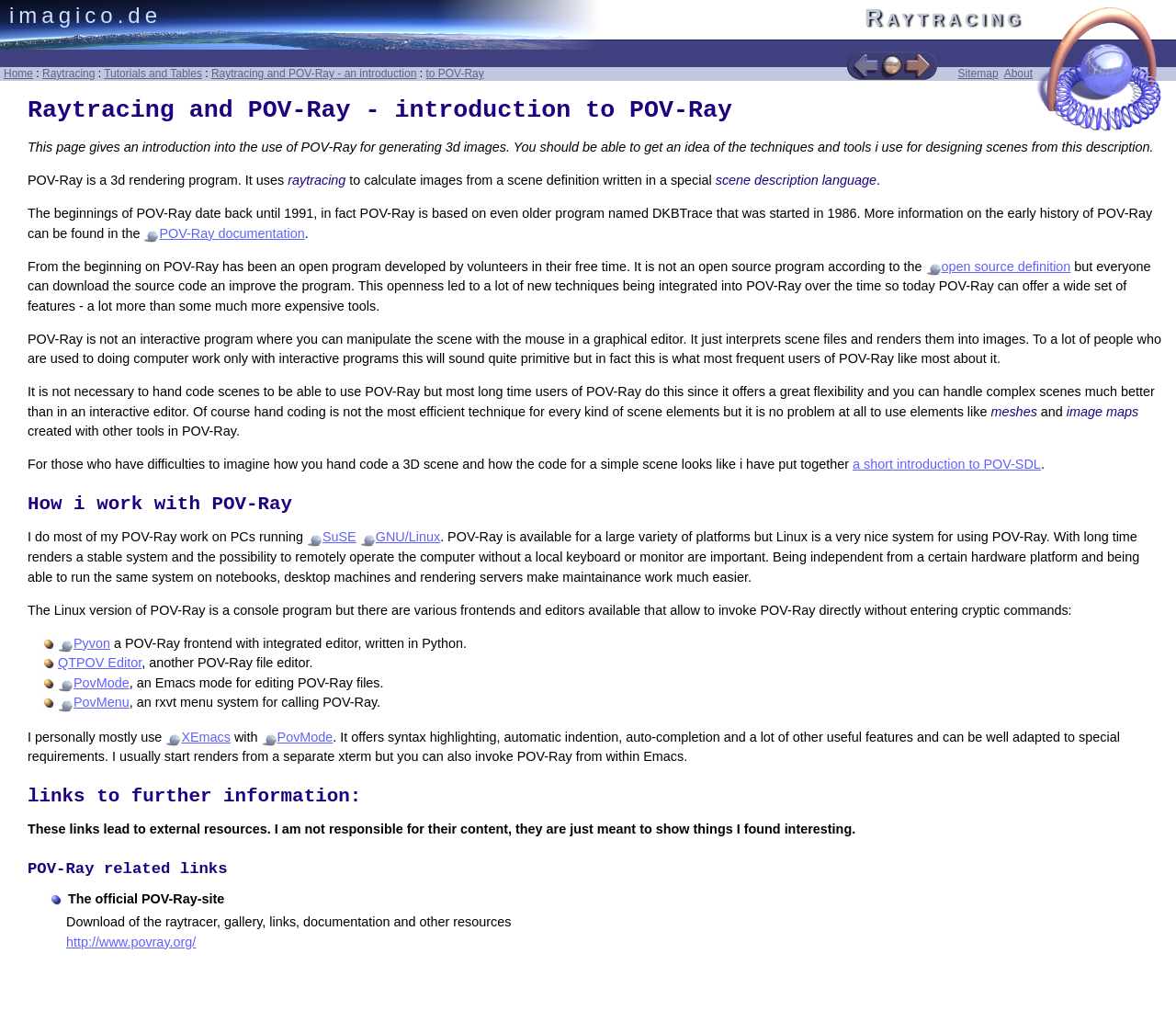Respond with a single word or phrase for the following question: 
What is the purpose of POV-Ray frontends and editors?

invoke POV-Ray directly